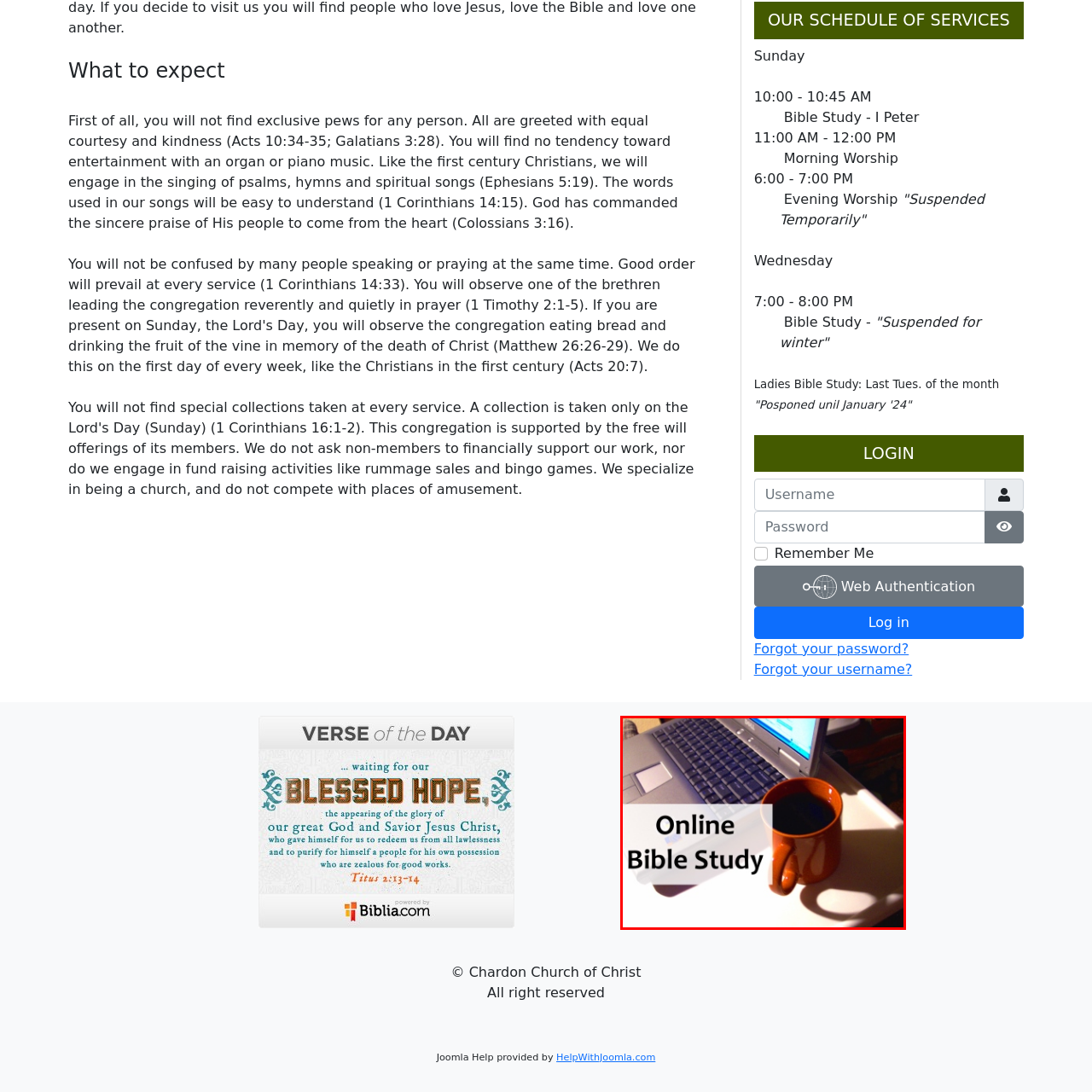Look at the area within the red bounding box, provide a one-word or phrase response to the following question: What is the purpose of the setup?

To connect spiritually